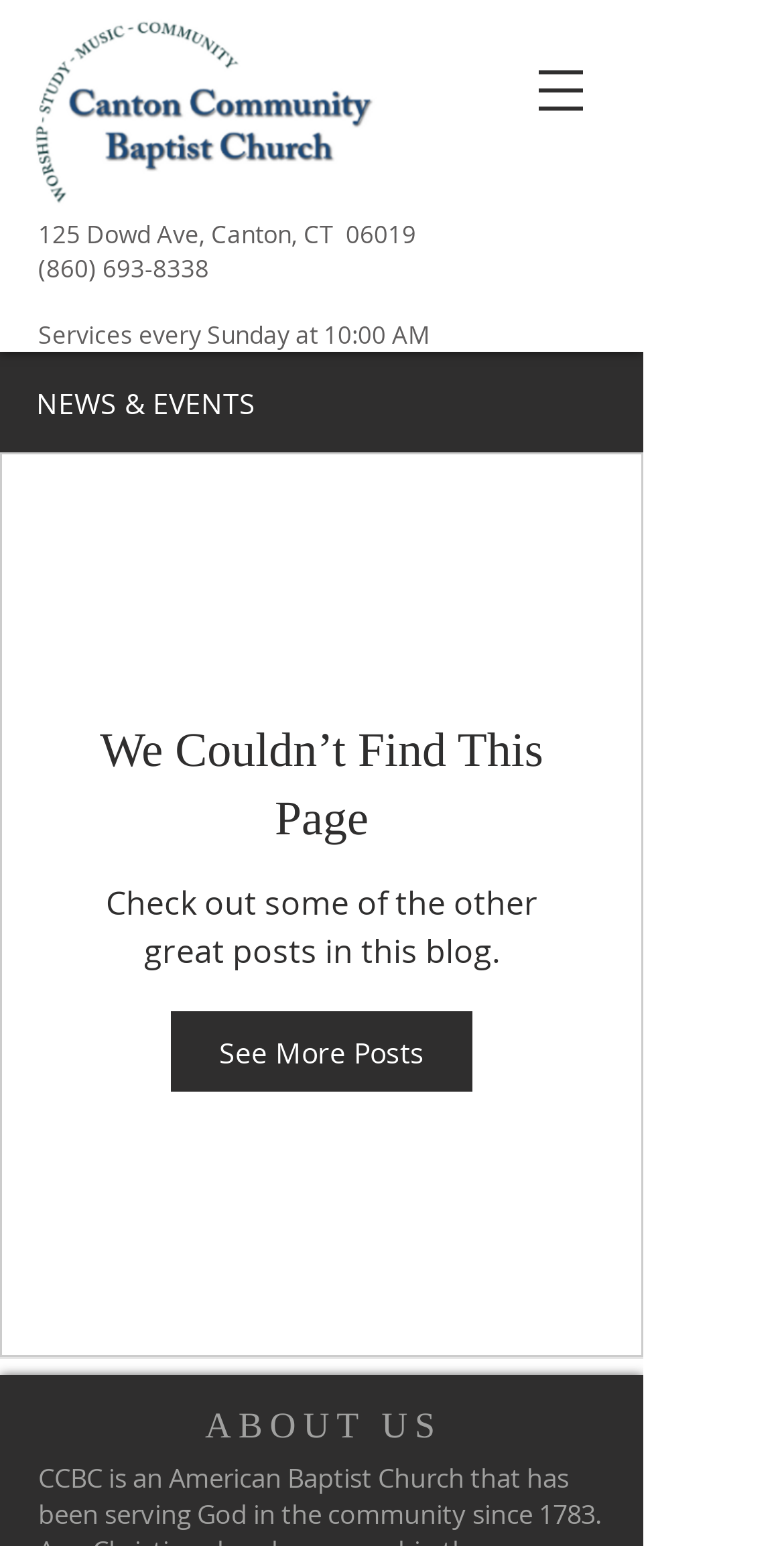Offer a comprehensive description of the webpage’s content and structure.

The webpage appears to be the news and events section of the Canton Community Baptist Church's website. At the top left corner, the church's address "125 Dowd Ave, Canton, CT 06019" is displayed, followed by the phone number "(860) 693-8338" and a small gap. Below these, the church's service schedule "Services every Sunday at 10:00 AM" is listed.

On the top right corner, there is a button to open the navigation menu. Next to it, the church's logo "new church logo.png" is displayed. 

The main content area is divided into two sections. The top section has a heading "NEWS & EVENTS" and a message "We Couldn’t Find This Page", indicating that the page may not have found the desired content. Below this, there is a suggestion to "Check out some of the other great posts in this blog" and a link to "See More Posts".

At the bottom of the page, there is a section labeled "ABOUT US".